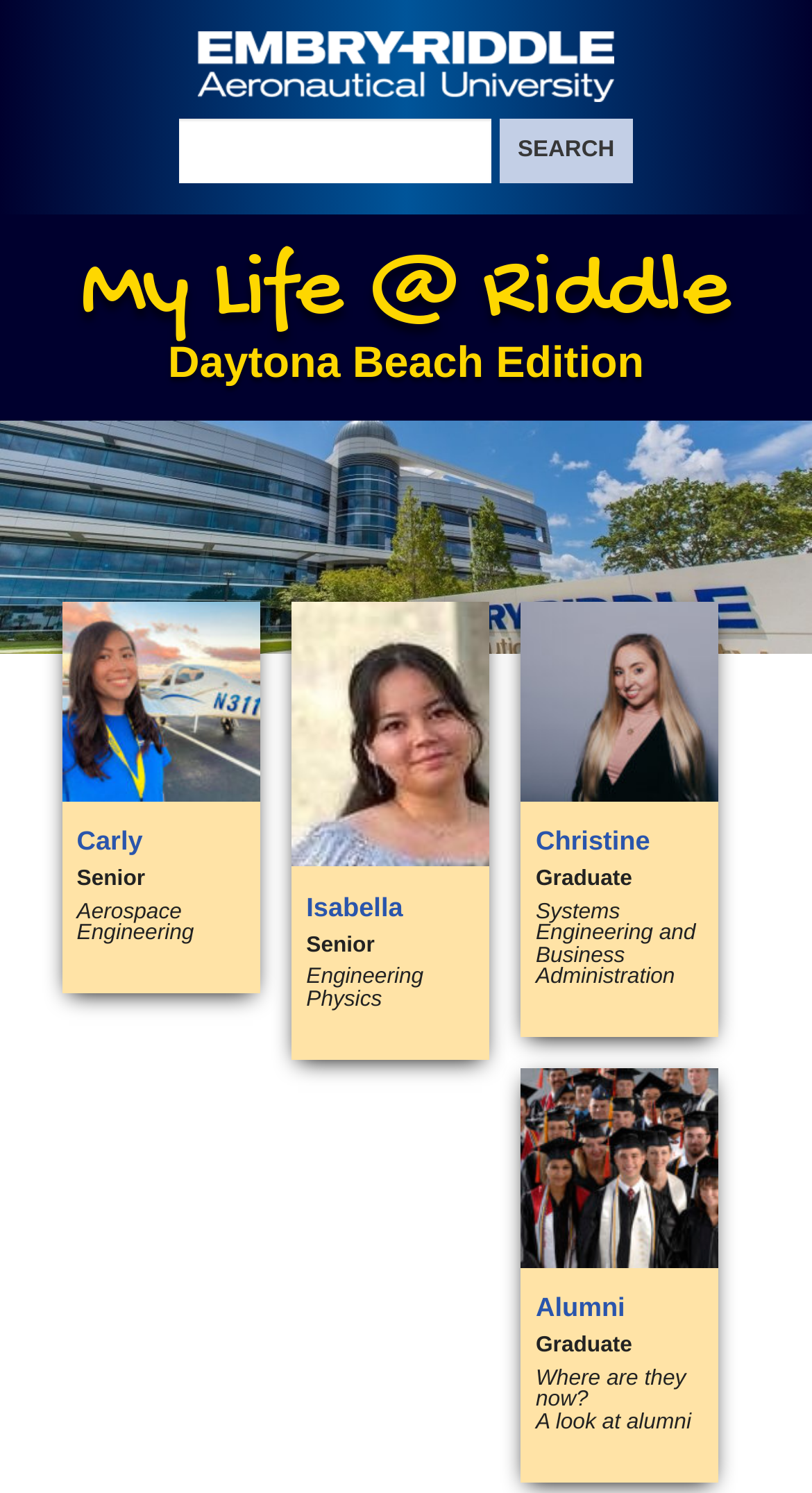Please identify the bounding box coordinates of the region to click in order to complete the task: "Search". The coordinates must be four float numbers between 0 and 1, specified as [left, top, right, bottom].

[0.615, 0.08, 0.779, 0.123]